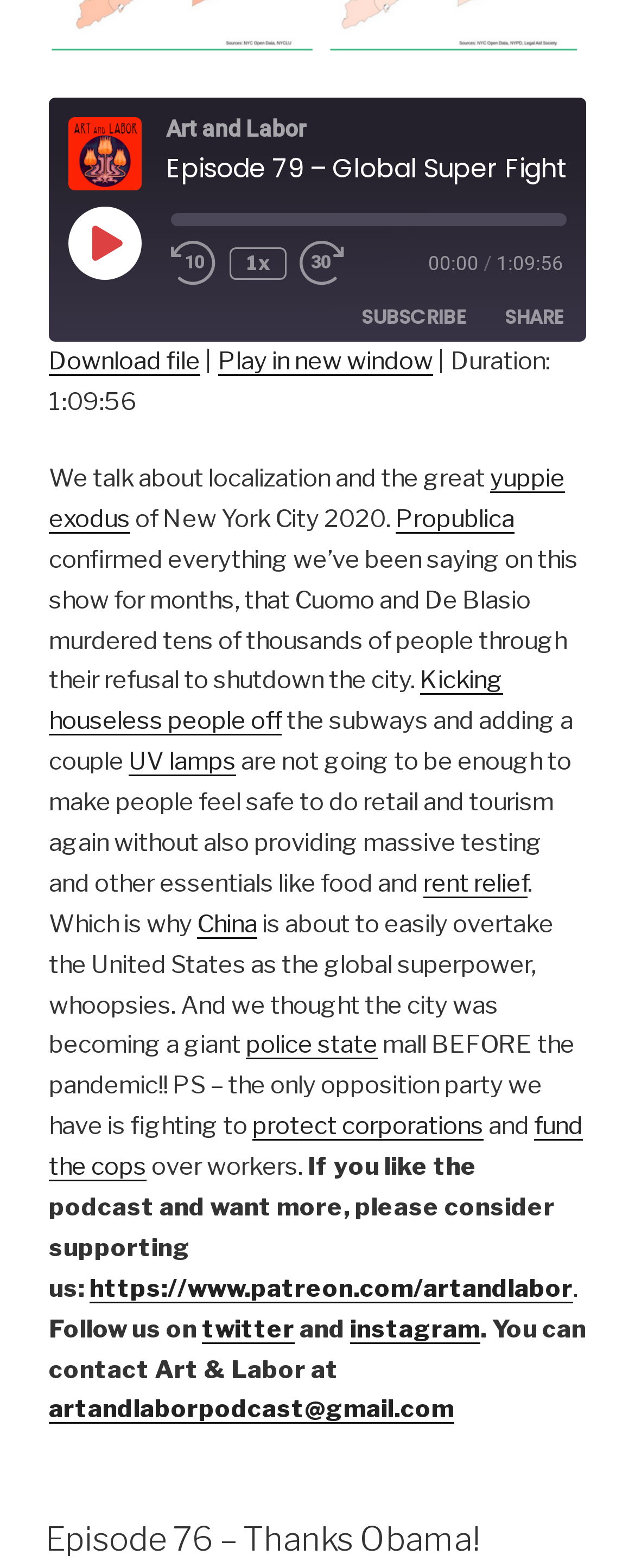Reply to the question with a brief word or phrase: How many buttons are there on the webpage?

11